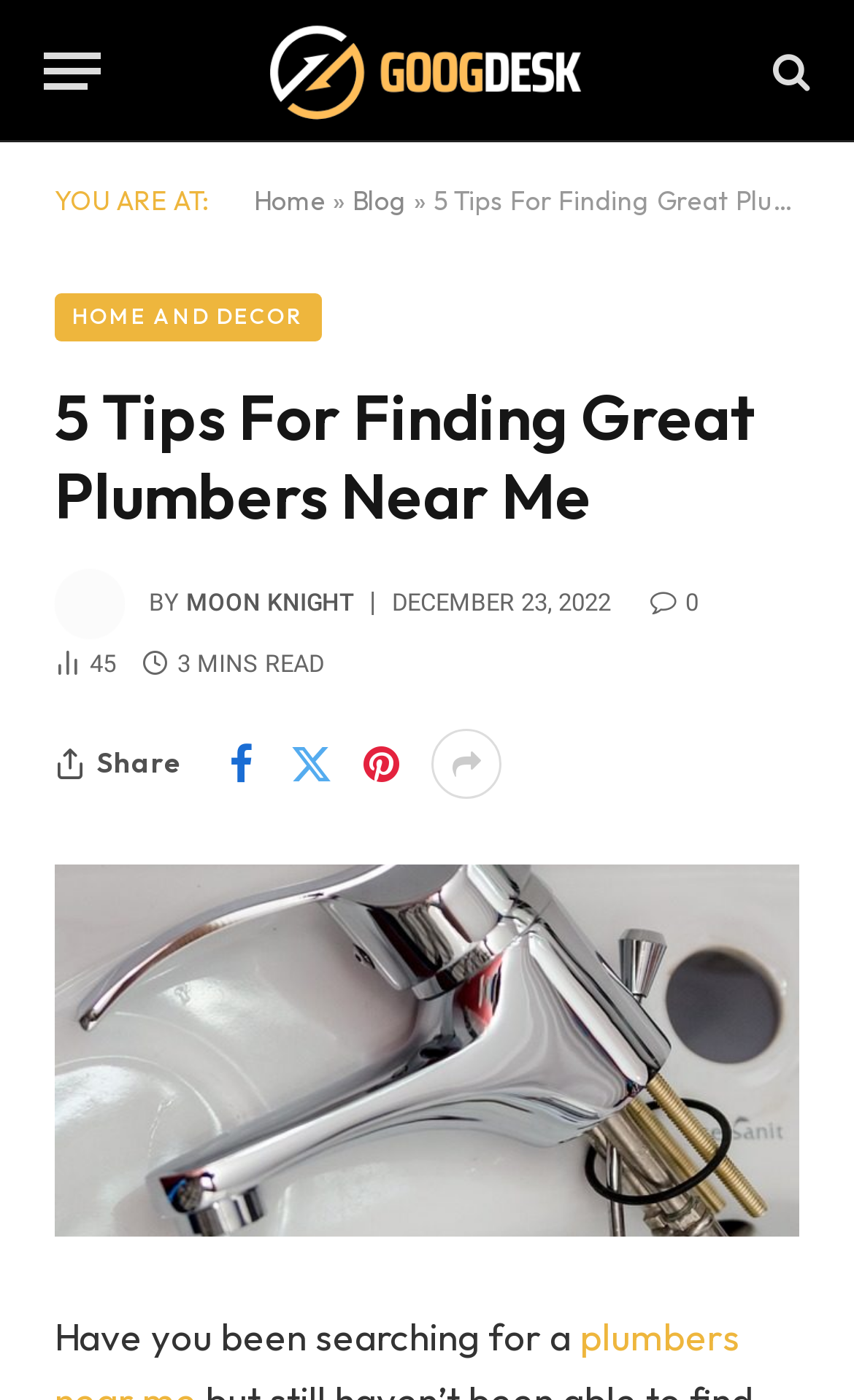Please identify the bounding box coordinates of the region to click in order to complete the task: "Read the '5 Tips For Finding Great Plumbers Near Me' article". The coordinates must be four float numbers between 0 and 1, specified as [left, top, right, bottom].

[0.064, 0.271, 0.936, 0.384]